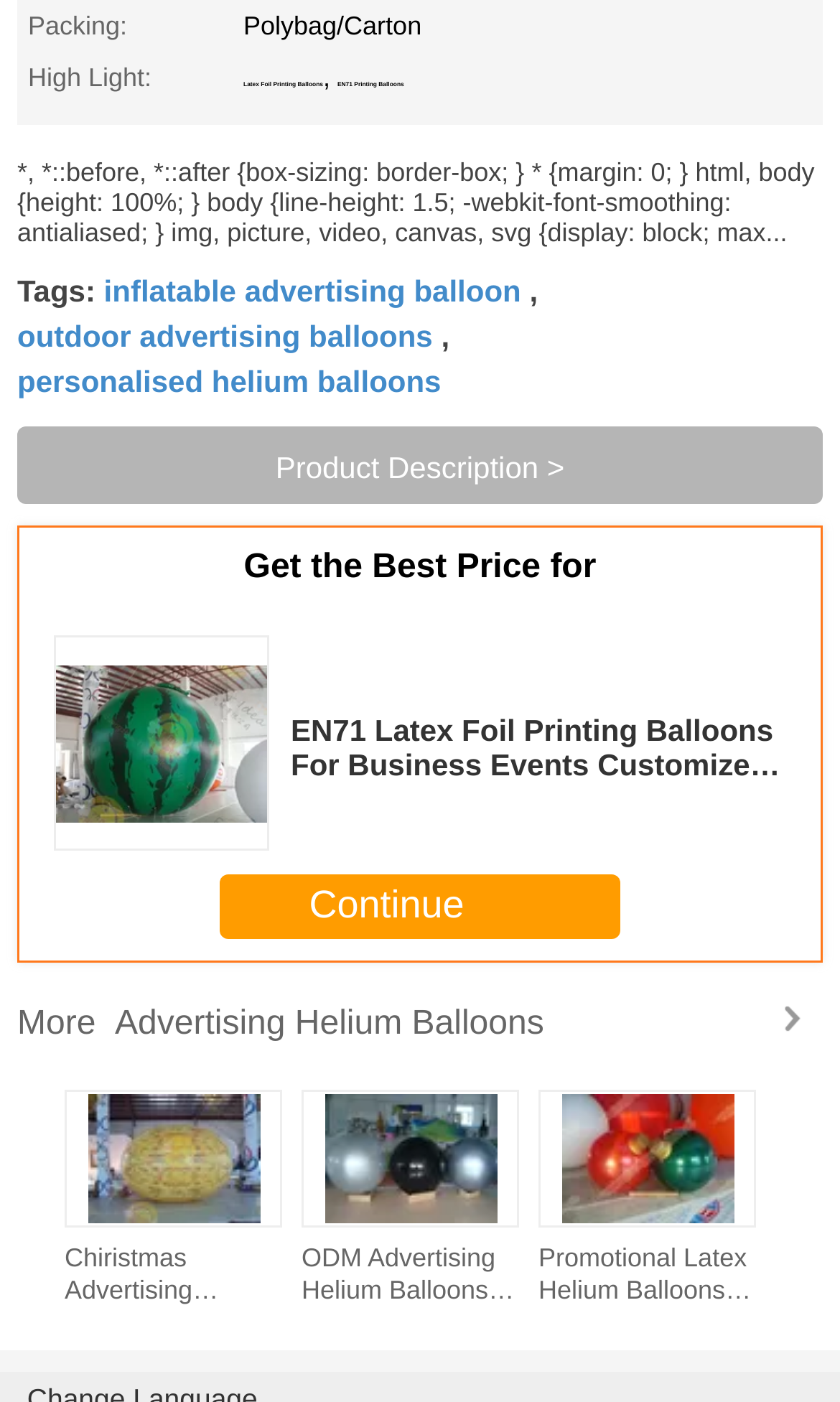Provide a brief response to the question below using one word or phrase:
What is the material of the balloons?

Latex